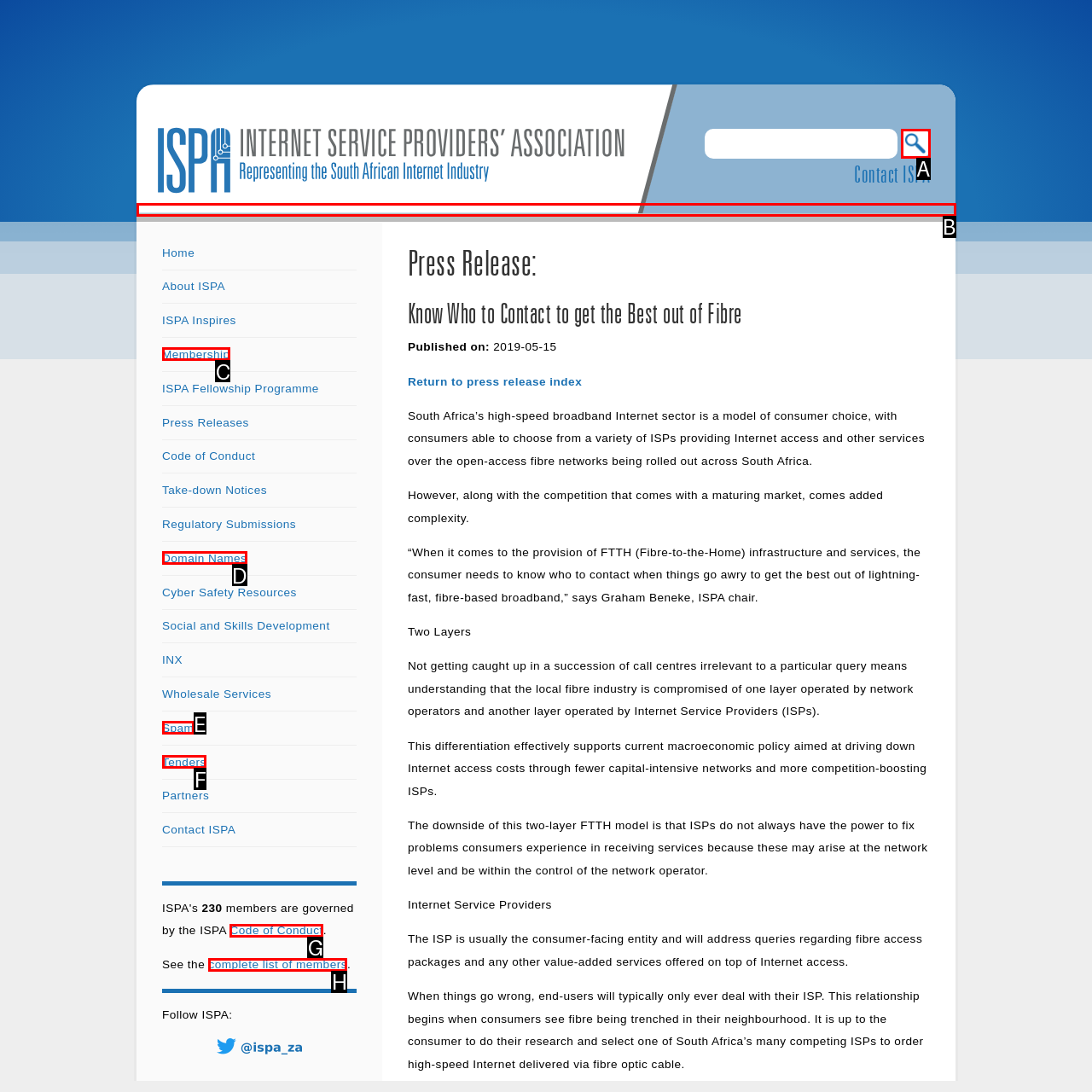Match the following description to a UI element: complete list of members
Provide the letter of the matching option directly.

H